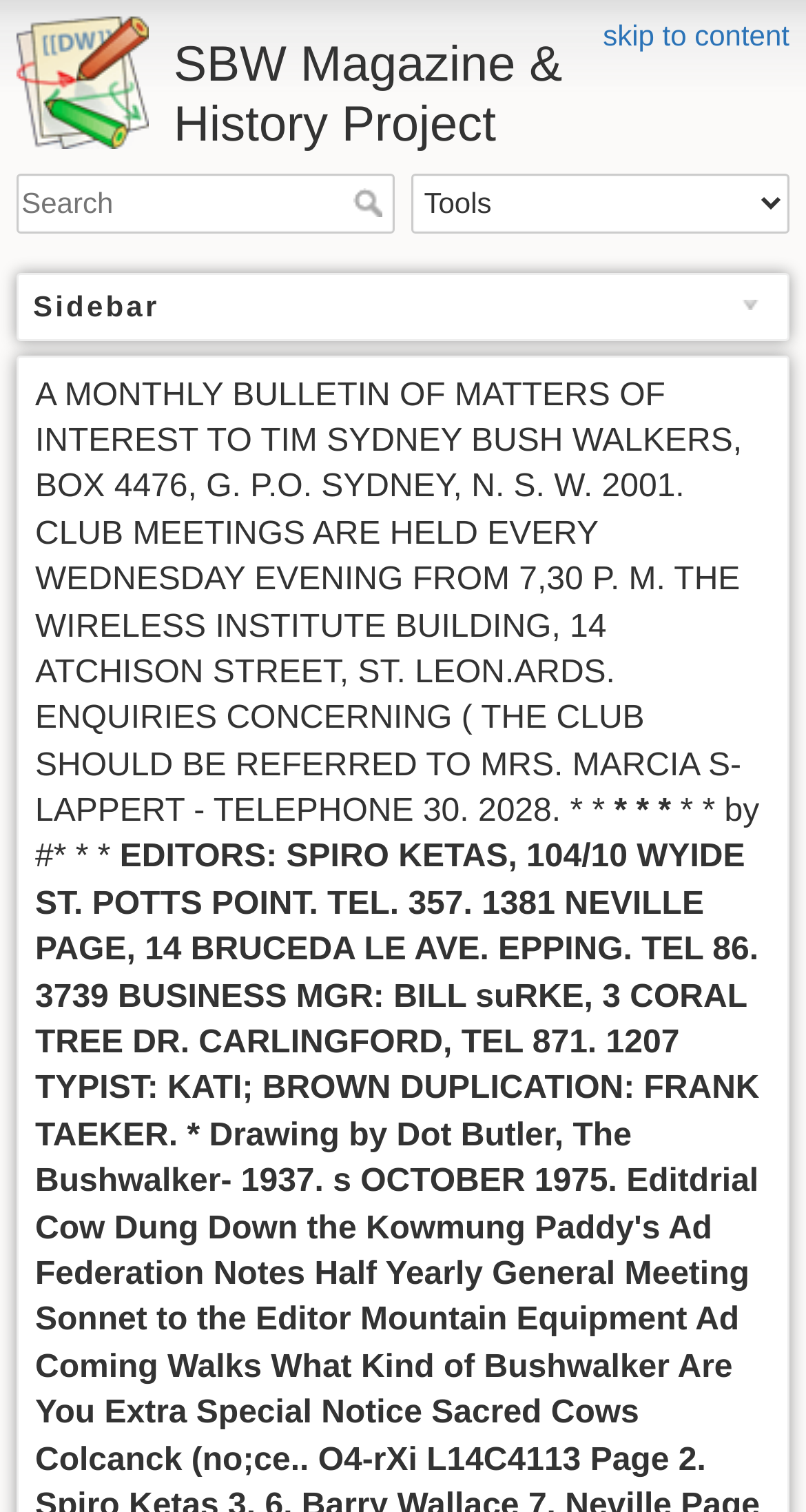Identify and provide the title of the webpage.

SBW Magazine & History Project